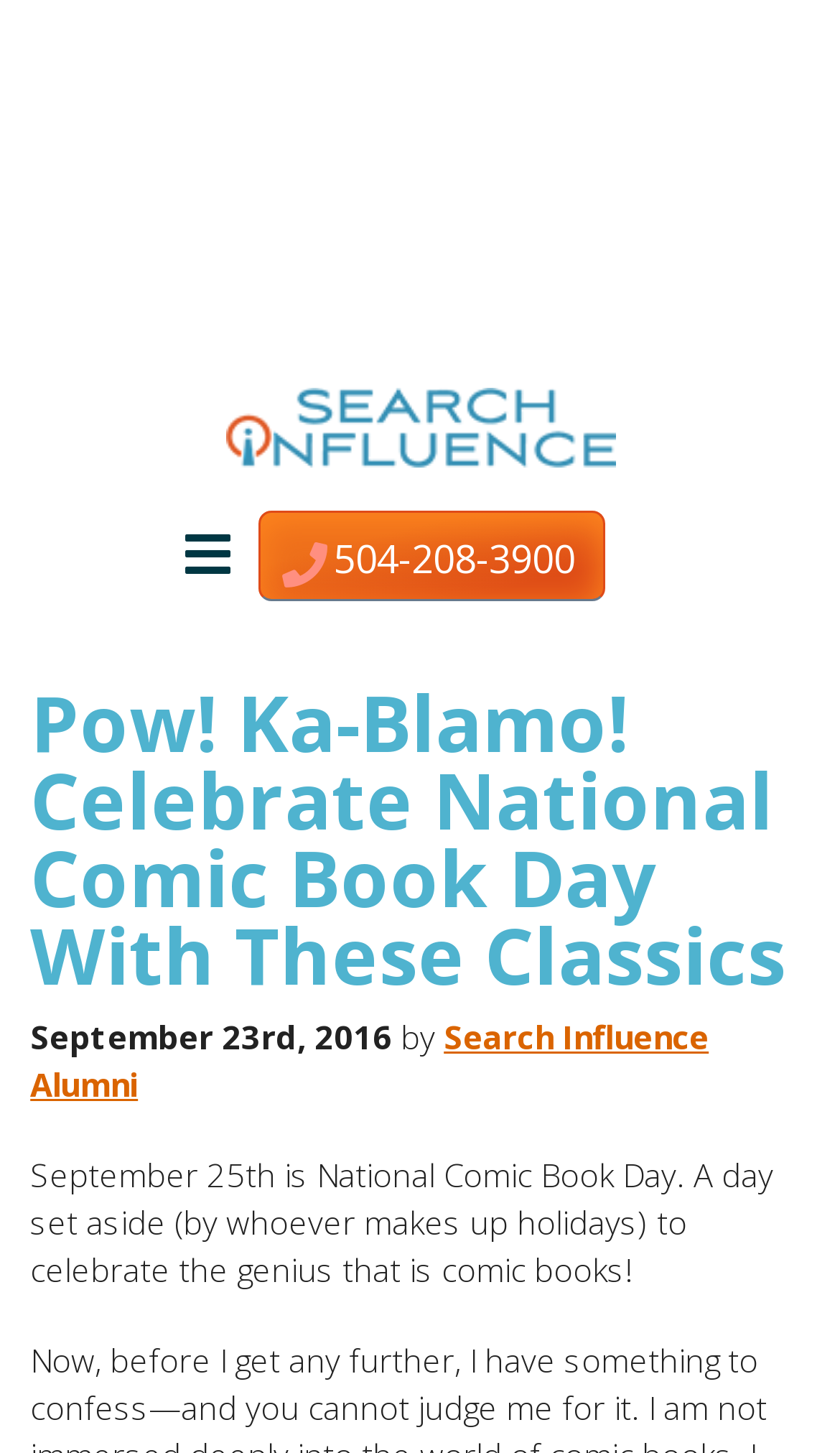Based on the description "Search Influence Alumni", find the bounding box of the specified UI element.

[0.036, 0.699, 0.844, 0.761]